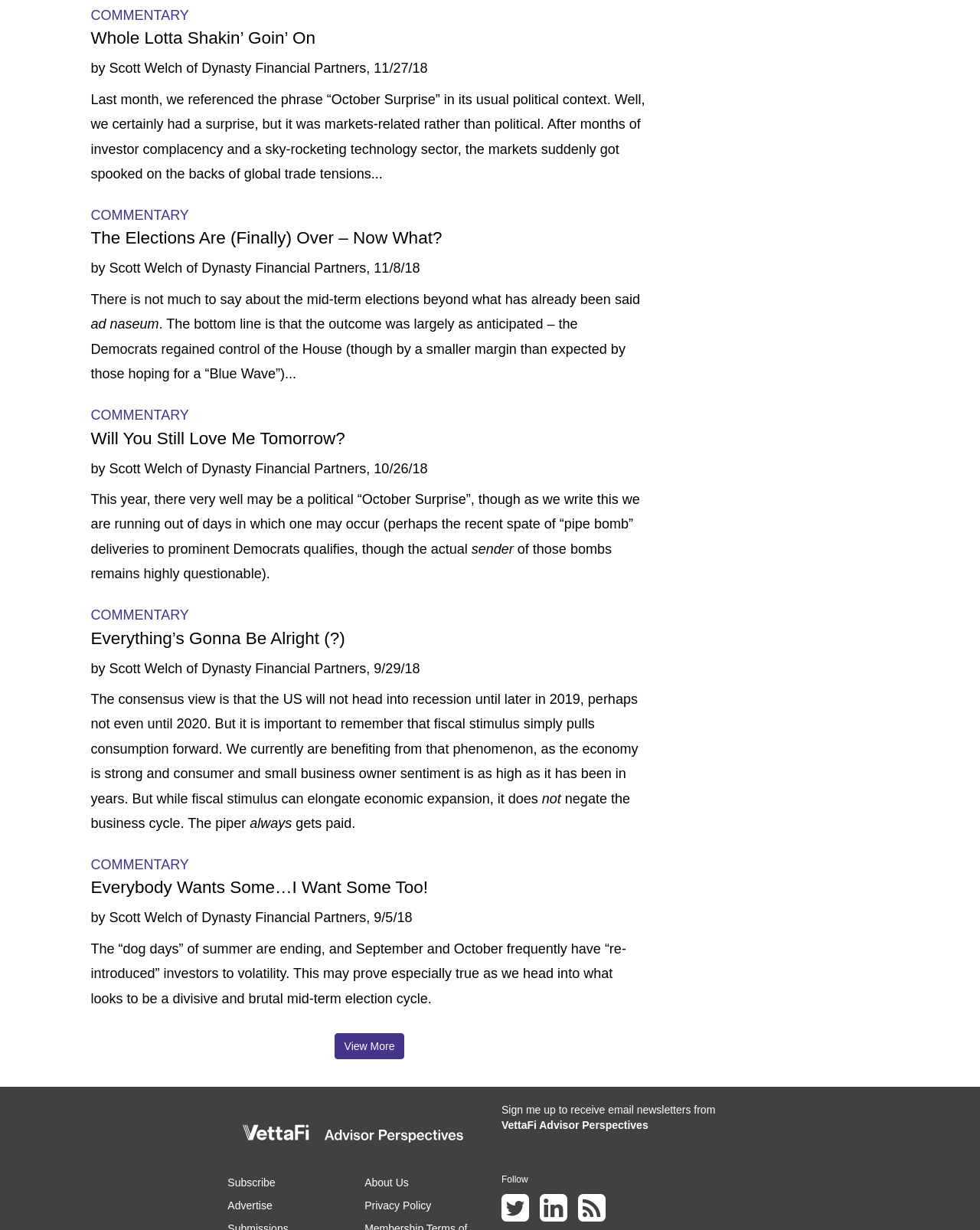Please answer the following question as detailed as possible based on the image: 
What is the date of the second commentary?

The second commentary has a link 'The Elections Are (Finally) Over – Now What?' with a heading 'The Elections Are (Finally) Over – Now What?', followed by 'by', 'Scott Welch', 'of', 'Dynasty Financial Partners', and then '11/8/18', indicating that the date of the second commentary is 11/8/18.